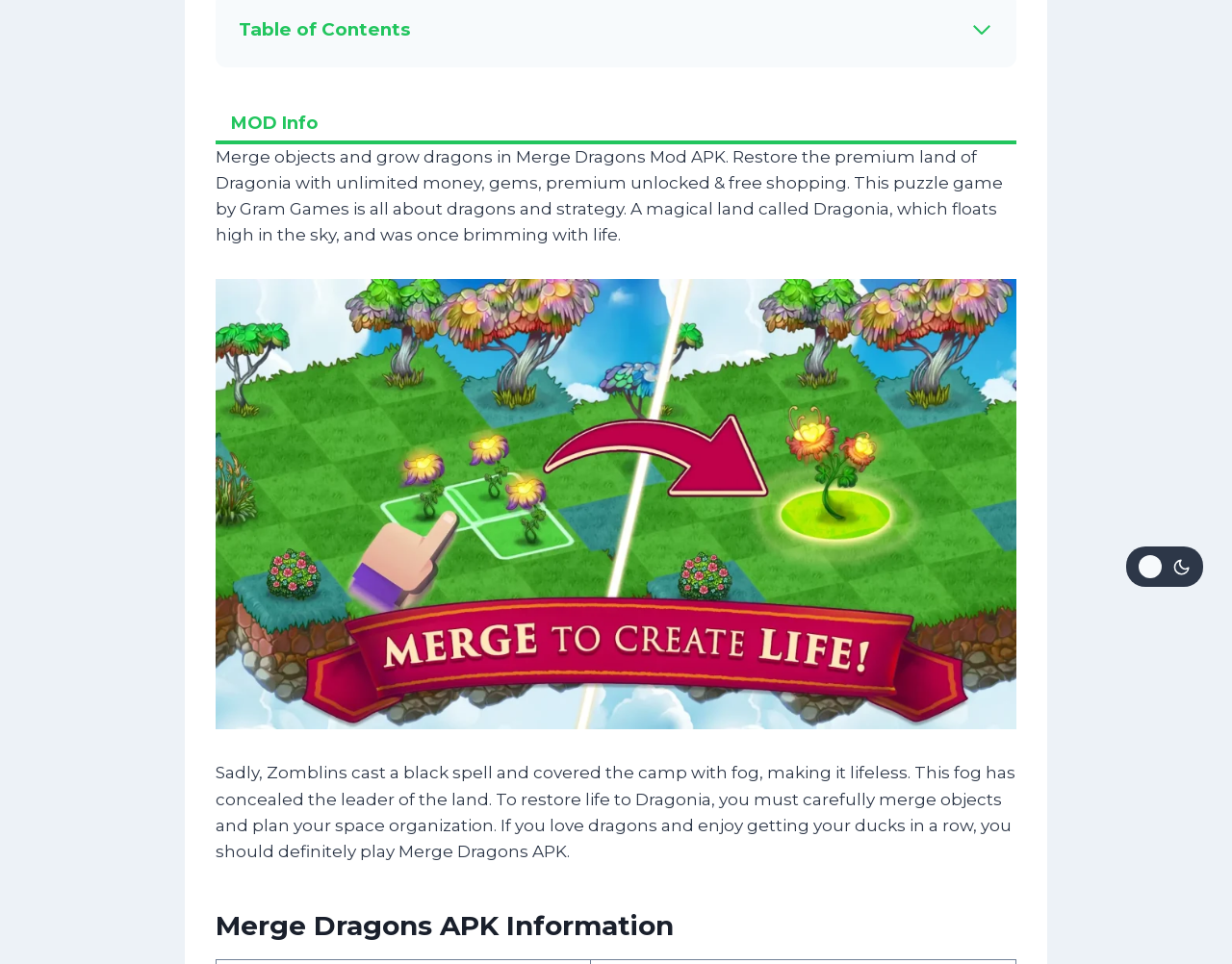Please find the bounding box coordinates (top-left x, top-left y, bottom-right x, bottom-right y) in the screenshot for the UI element described as follows: Table of Contents

[0.194, 0.016, 0.806, 0.046]